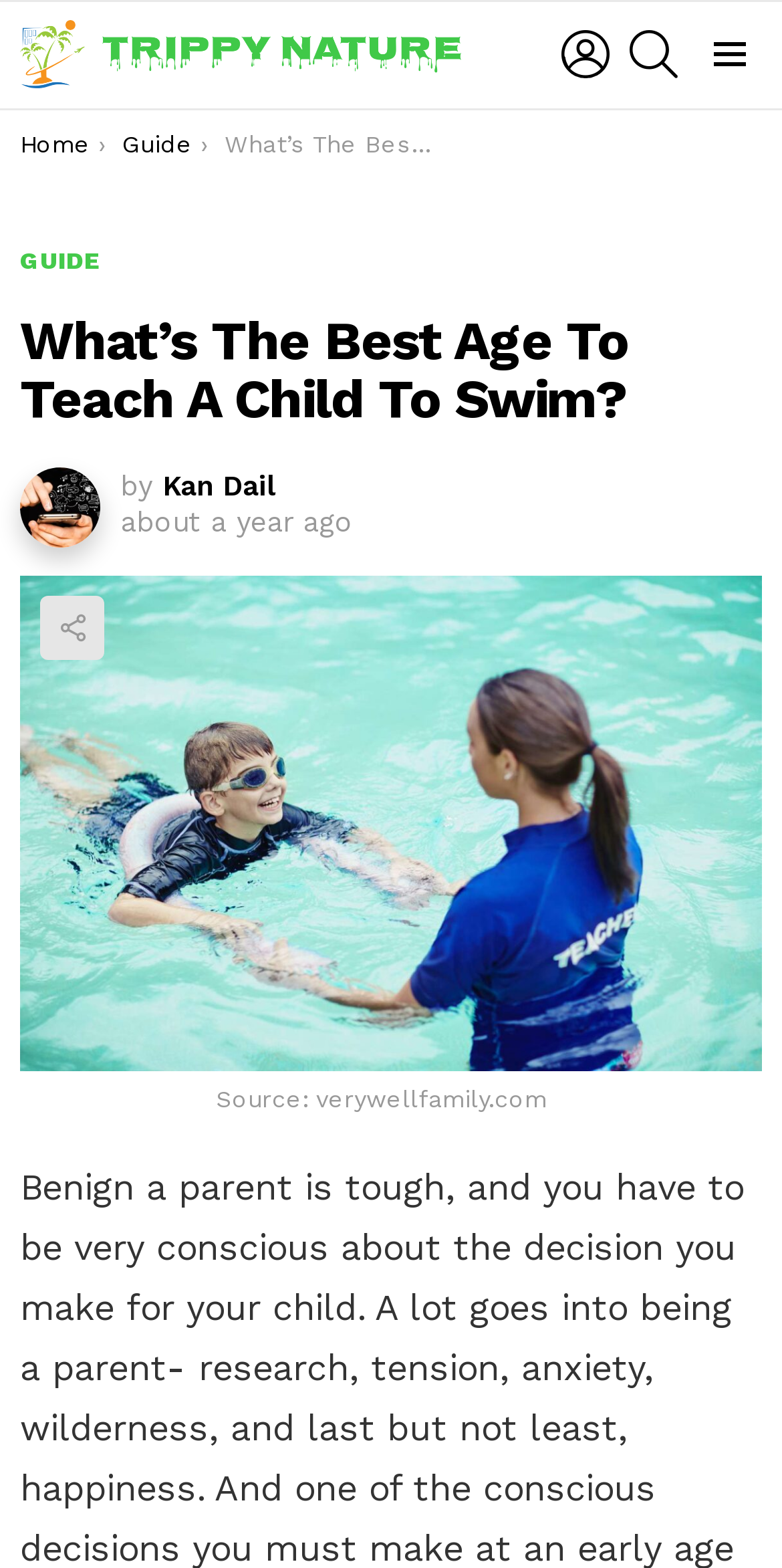What is the category of the article?
From the screenshot, supply a one-word or short-phrase answer.

Guide